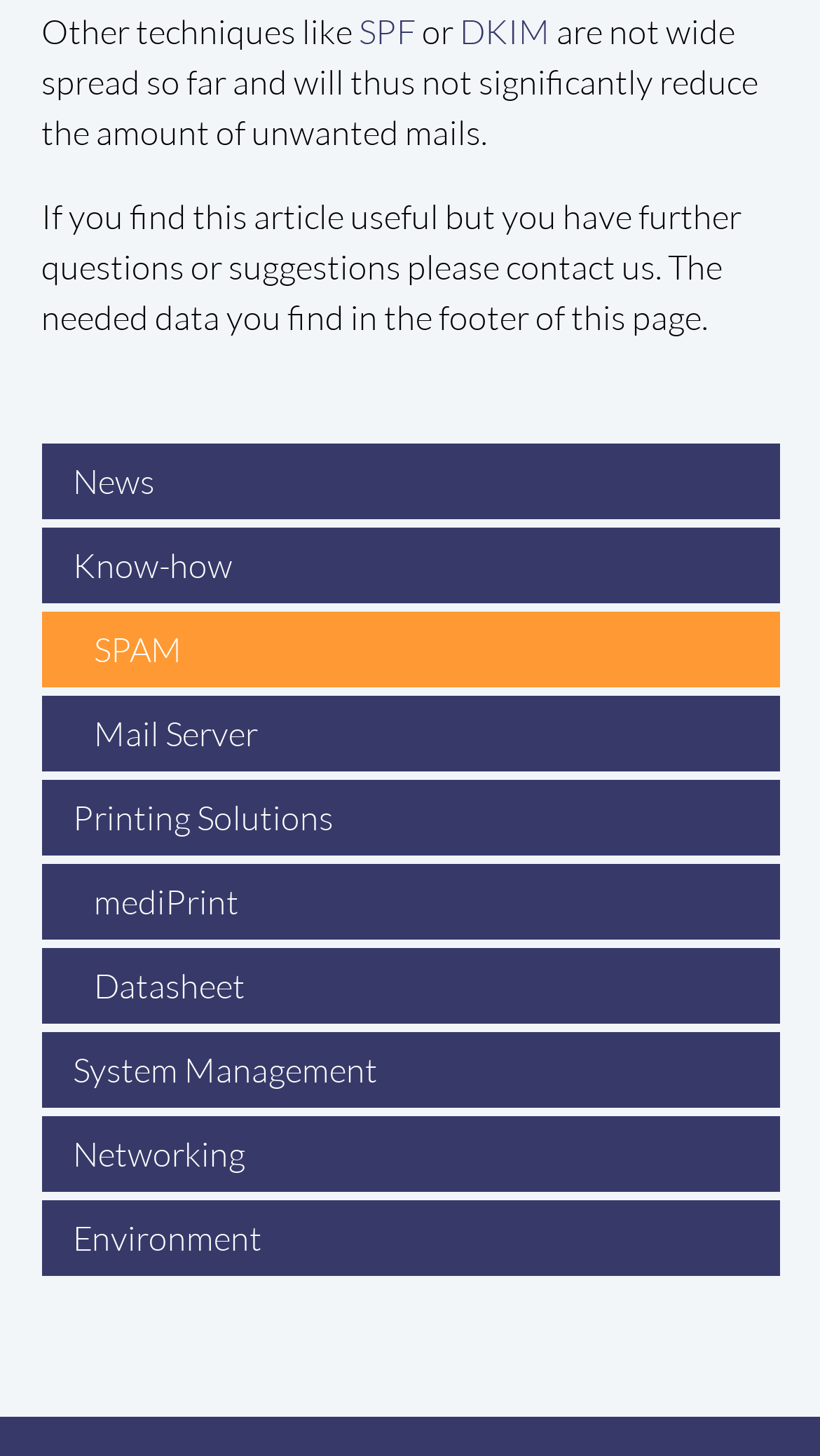Bounding box coordinates are specified in the format (top-left x, top-left y, bottom-right x, bottom-right y). All values are floating point numbers bounded between 0 and 1. Please provide the bounding box coordinate of the region this sentence describes: Mail Server

[0.05, 0.478, 0.95, 0.53]